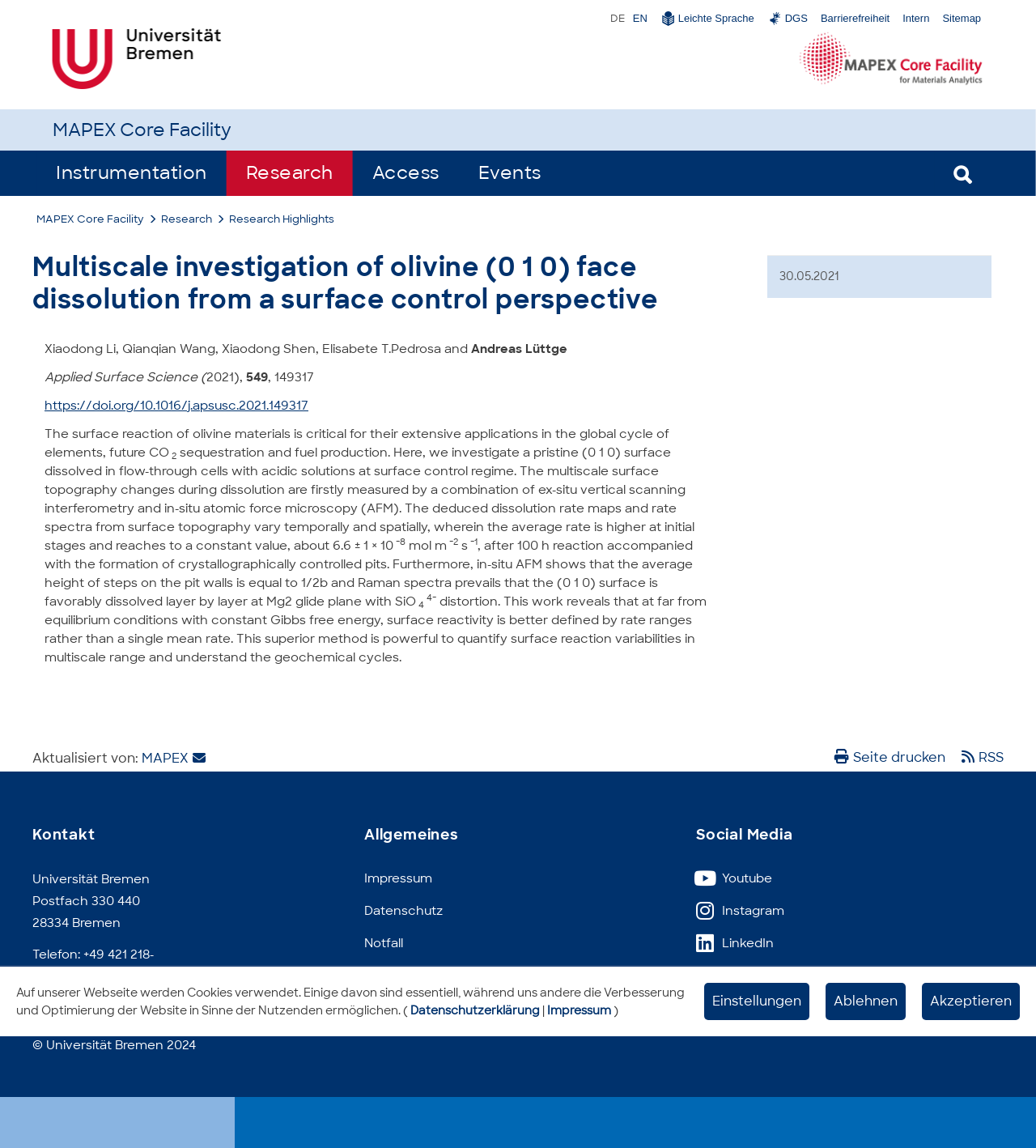Please extract the primary headline from the webpage.

Multiscale investigation of olivine (0 1 0) face dissolution from a surface control perspective